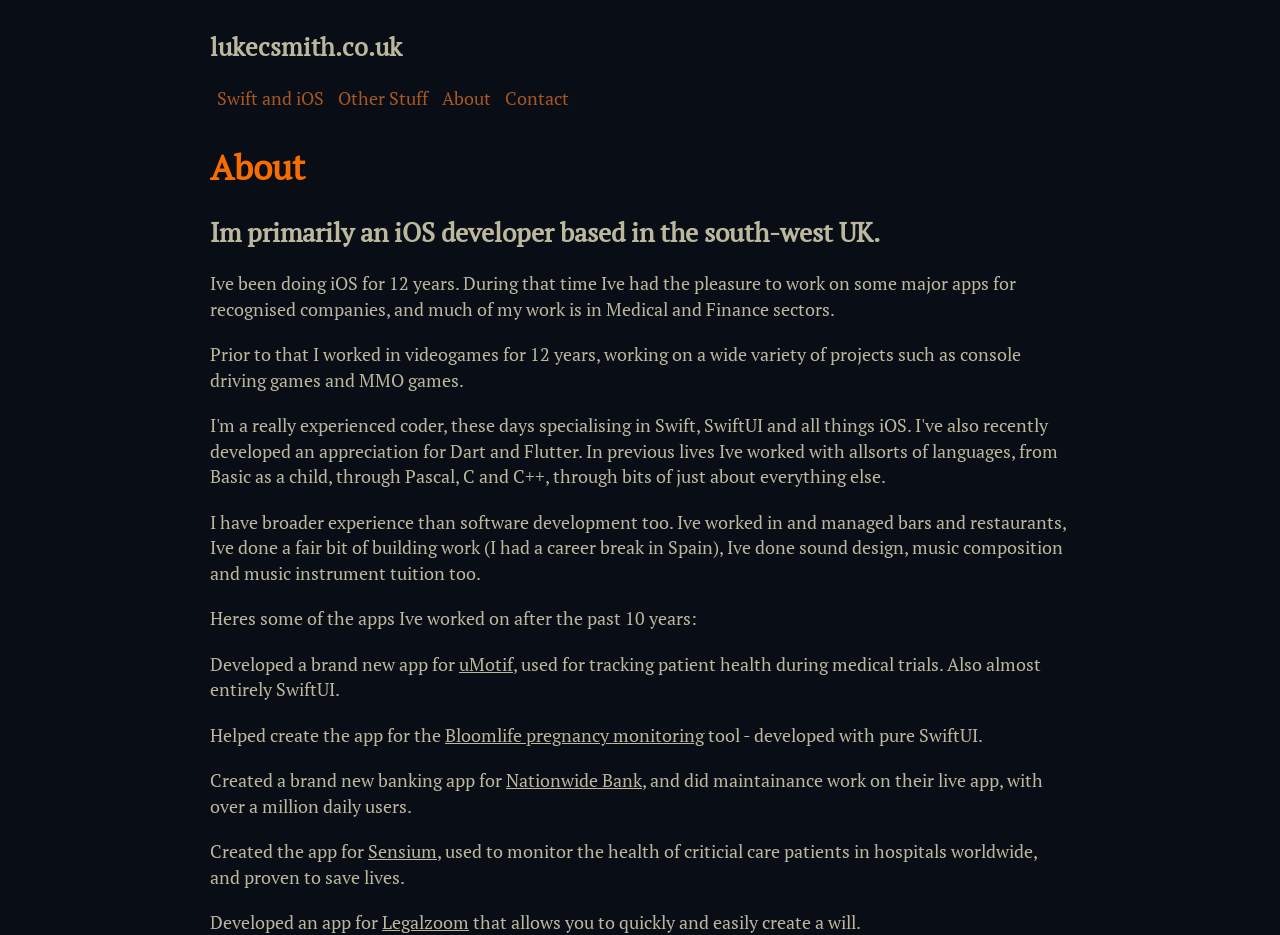What is the purpose of the app developed for Sensium?
Please provide a single word or phrase in response based on the screenshot.

monitor health of critical care patients